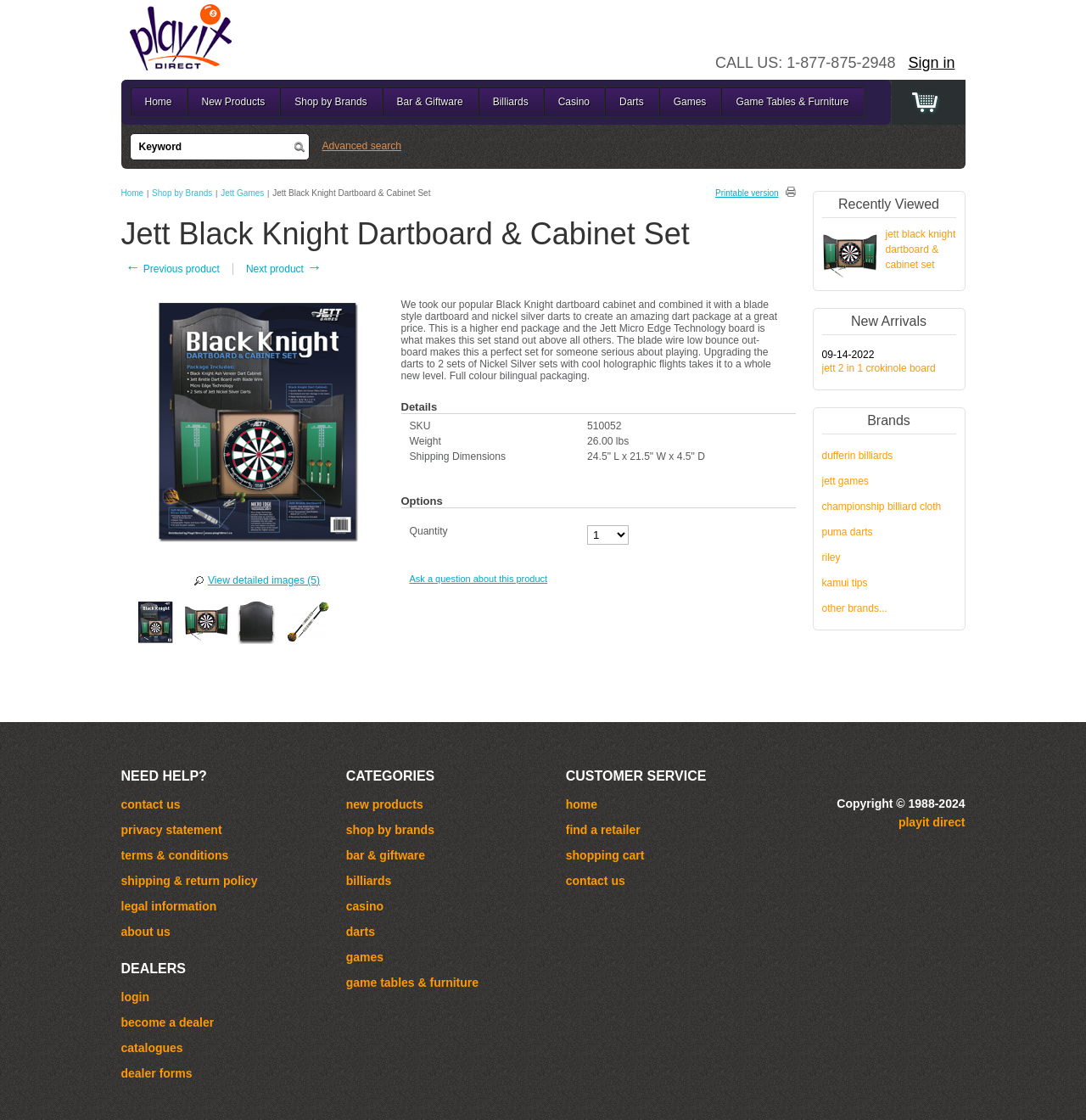Show the bounding box coordinates for the HTML element as described: "title="Cabinet Open to Show Contents"".

[0.166, 0.535, 0.213, 0.58]